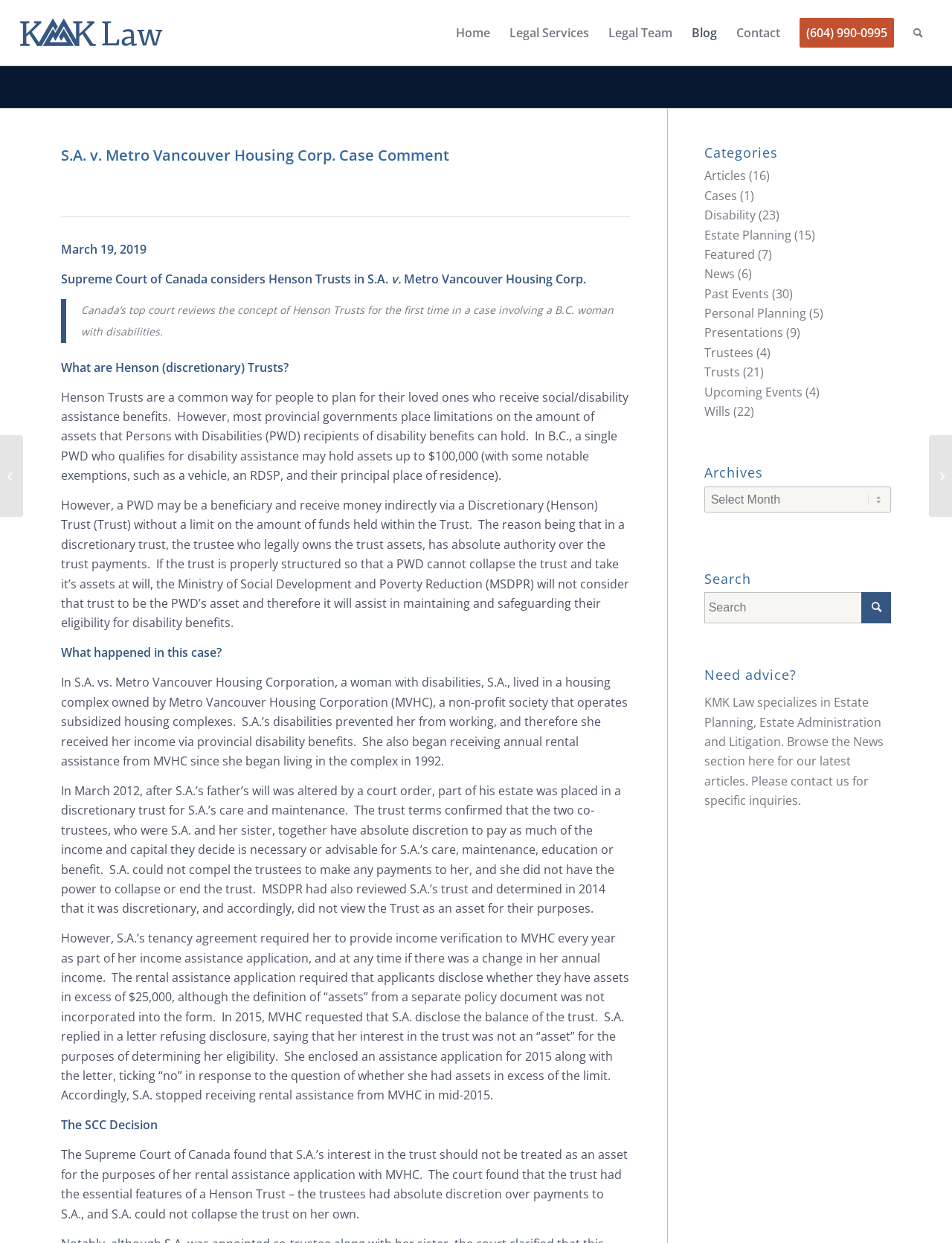Determine the bounding box coordinates of the area to click in order to meet this instruction: "Click on the button 'Post Comment'".

None